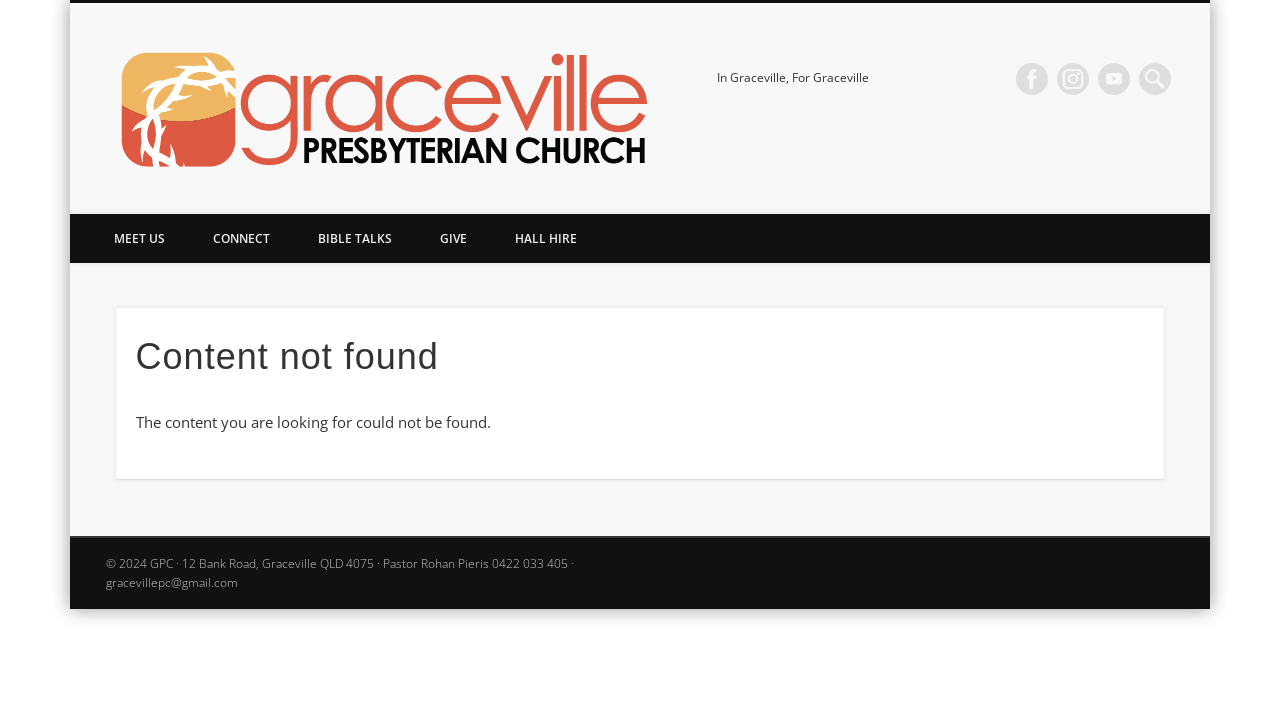Provide the bounding box coordinates in the format (top-left x, top-left y, bottom-right x, bottom-right y). All values are floating point numbers between 0 and 1. Determine the bounding box coordinate of the UI element described as: Hall Hire

[0.384, 0.299, 0.47, 0.368]